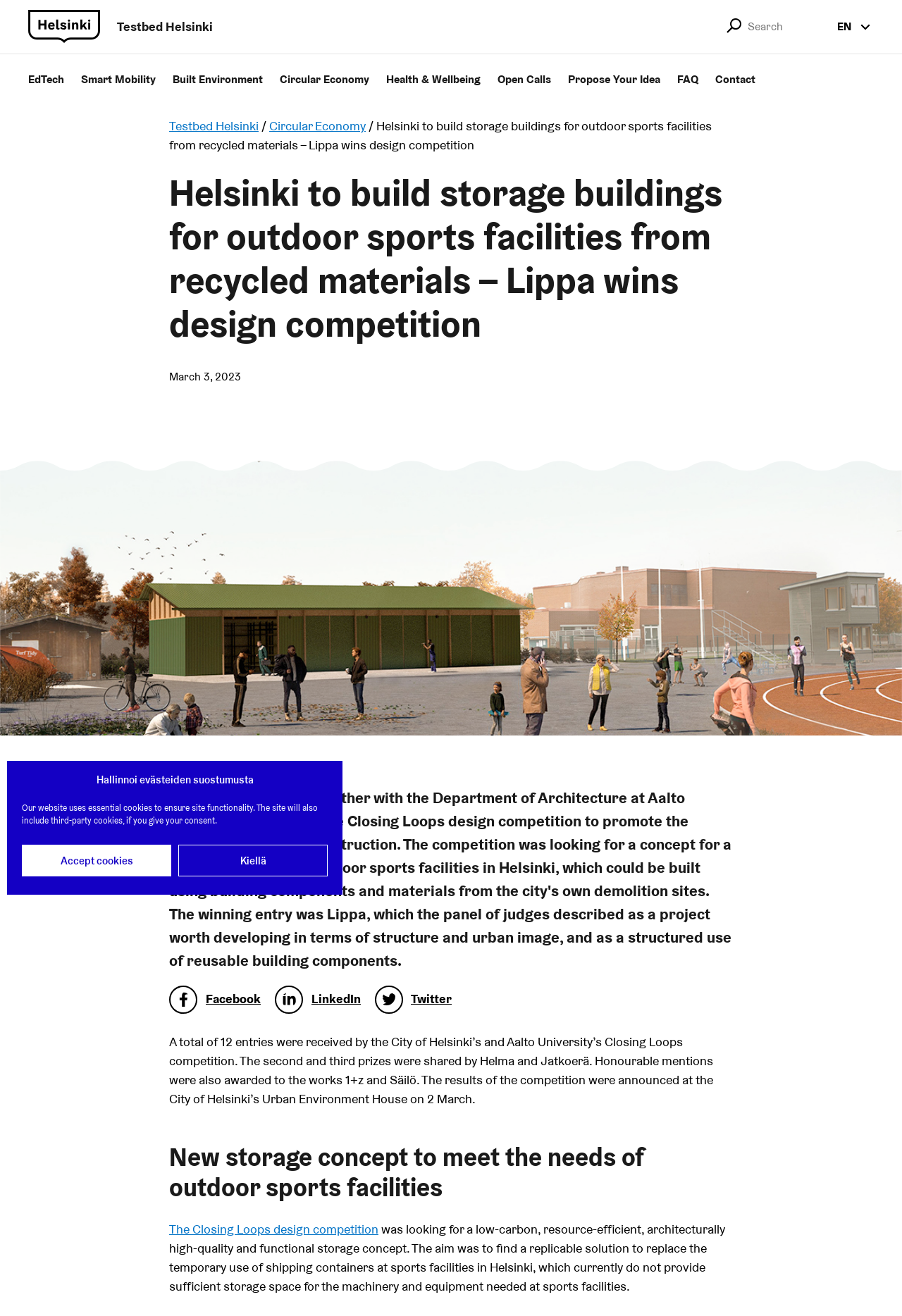Provide the bounding box coordinates for the specified HTML element described in this description: "Propose Your Idea". The coordinates should be four float numbers ranging from 0 to 1, in the format [left, top, right, bottom].

[0.63, 0.046, 0.732, 0.075]